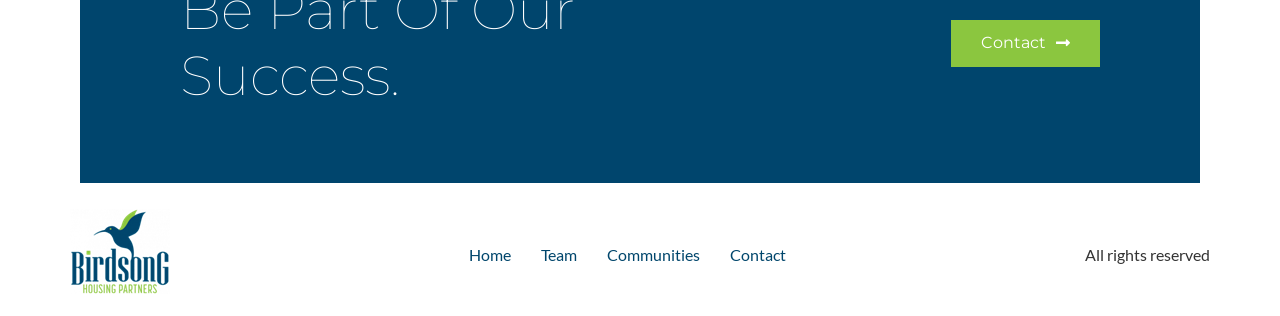Please answer the following question using a single word or phrase: What is the name of the image on the webpage?

Birdsong